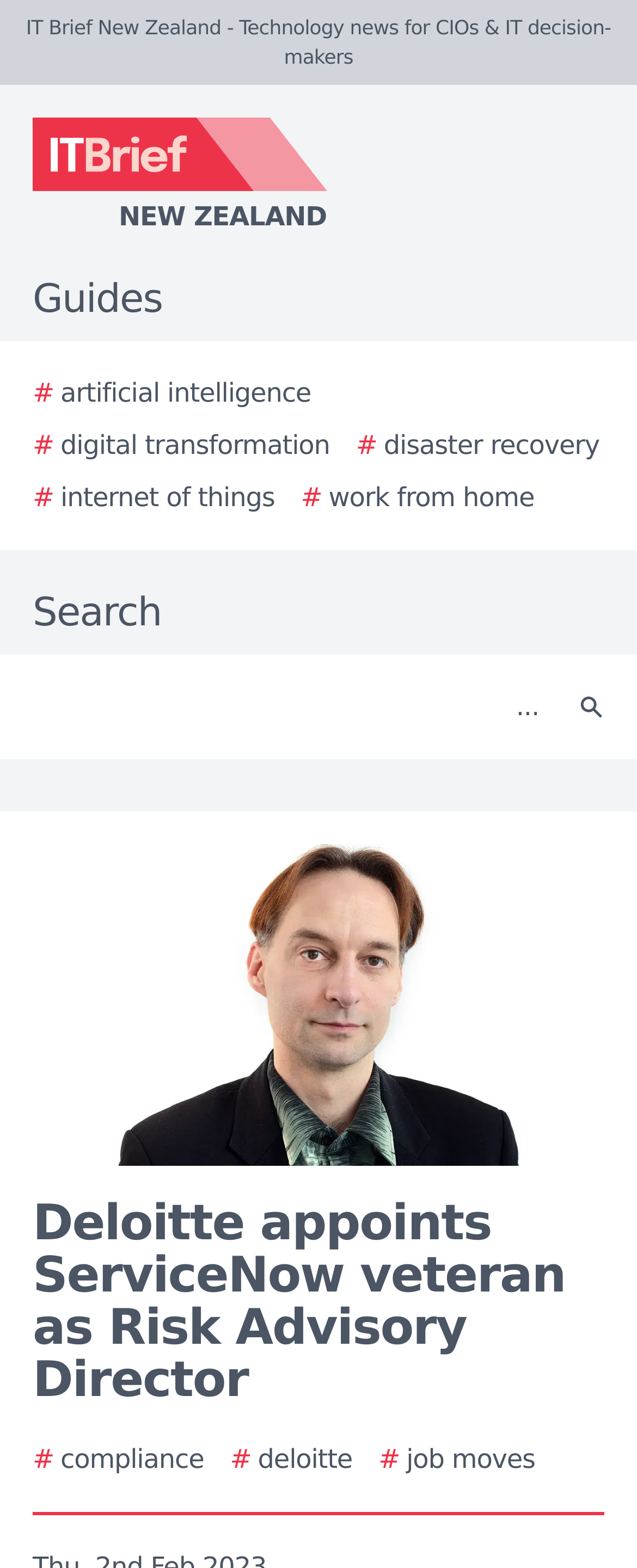Find the bounding box coordinates for the area you need to click to carry out the instruction: "Learn about Deloitte". The coordinates should be four float numbers between 0 and 1, indicated as [left, top, right, bottom].

[0.361, 0.919, 0.553, 0.944]